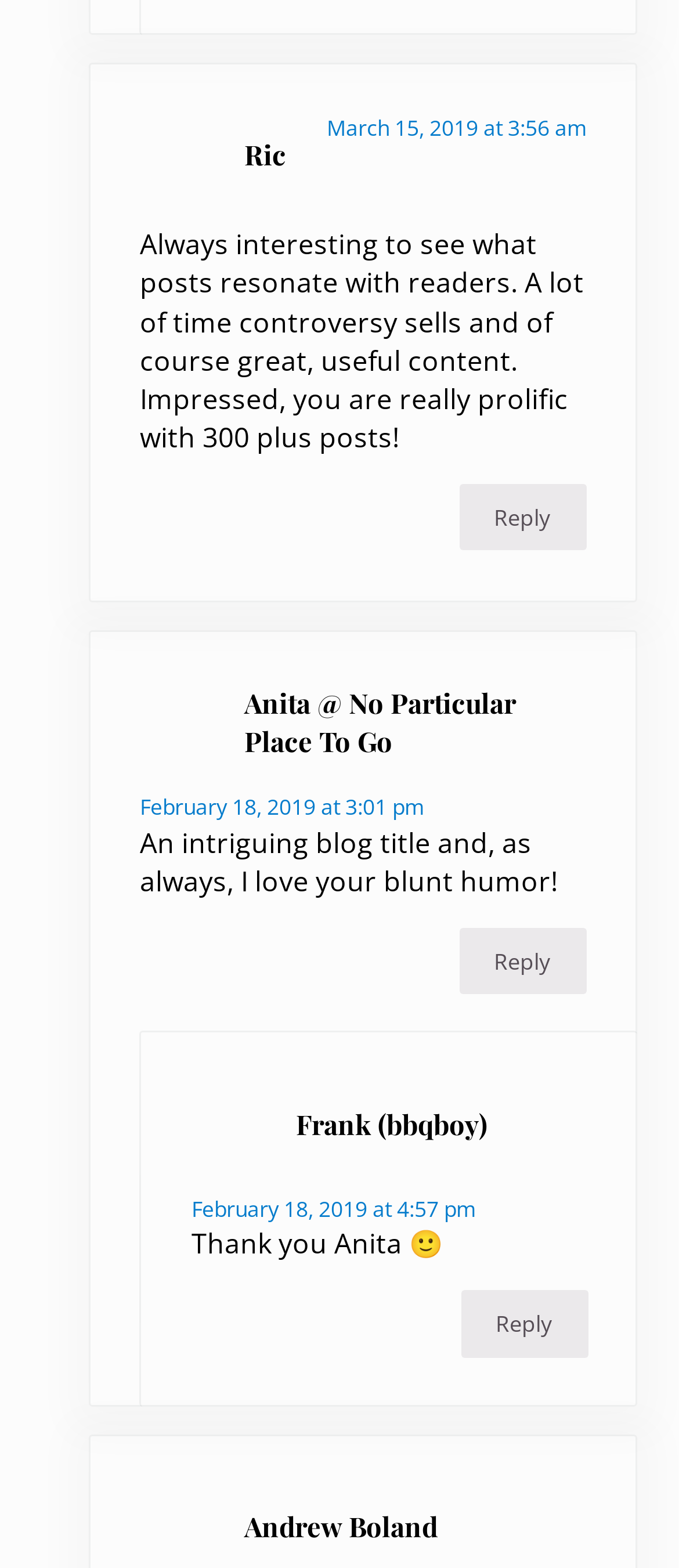How many comments are there on this post?
Using the picture, provide a one-word or short phrase answer.

3